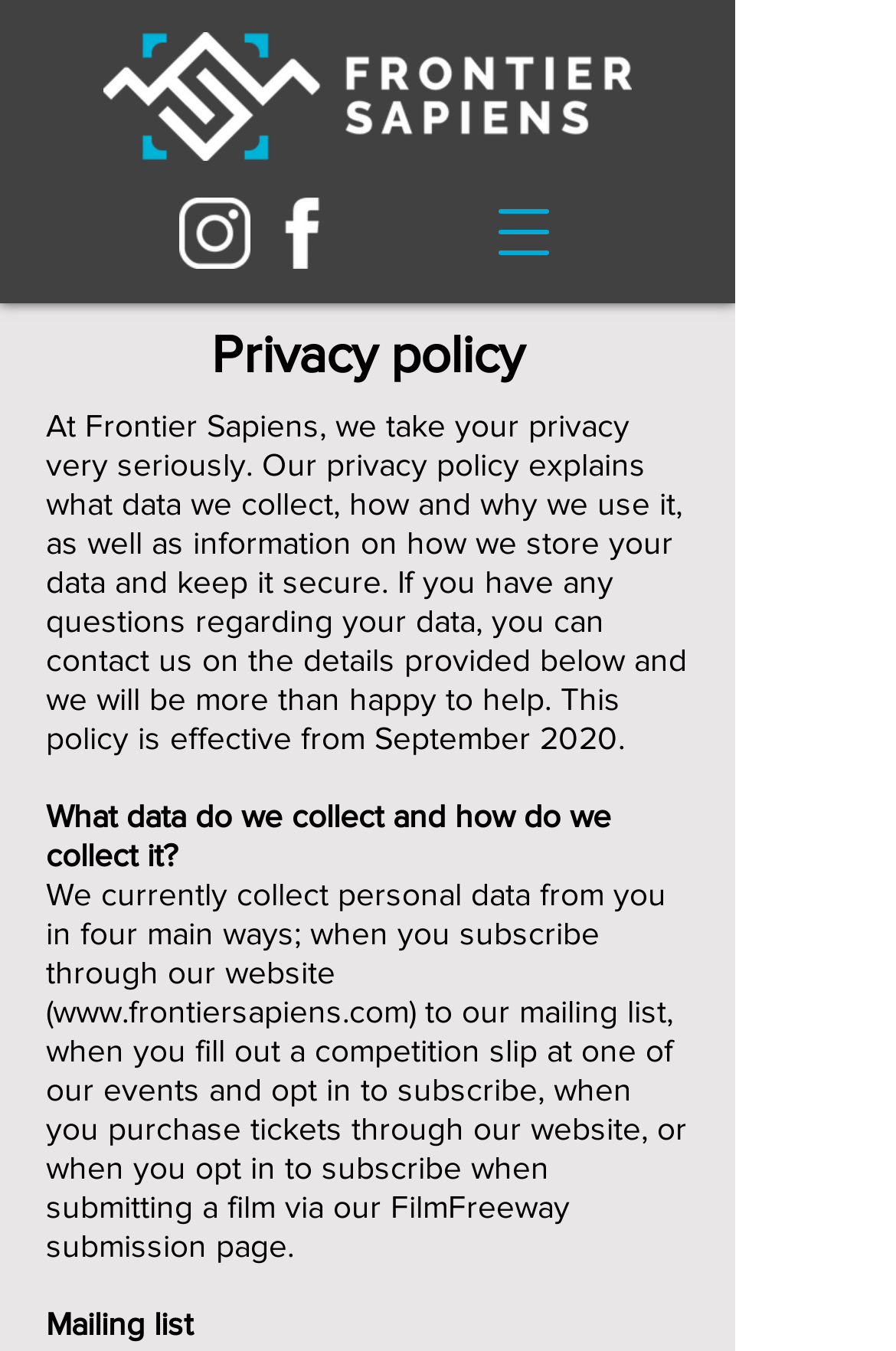What is the purpose of the mailing list?
Please provide a comprehensive answer based on the information in the image.

Based on the webpage content, it appears that the mailing list is used for users to subscribe to Frontier Sapiens' updates or newsletters, as it is mentioned as one of the ways they collect personal data.